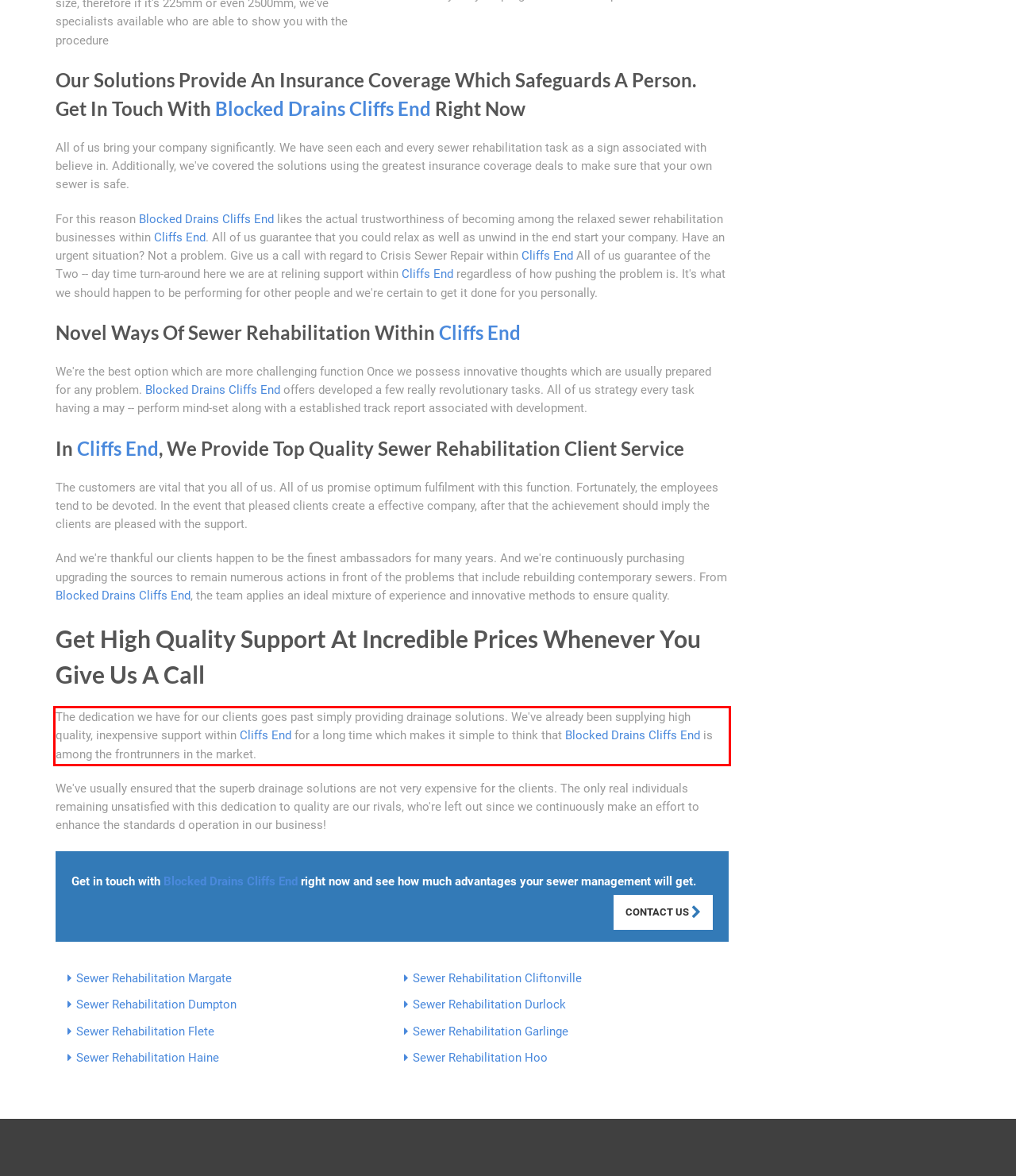Please extract the text content within the red bounding box on the webpage screenshot using OCR.

The dedication we have for our clients goes past simply providing drainage solutions. We've already been supplying high quality, inexpensive support within Cliffs End for a long time which makes it simple to think that Blocked Drains Cliffs End is among the frontrunners in the market.